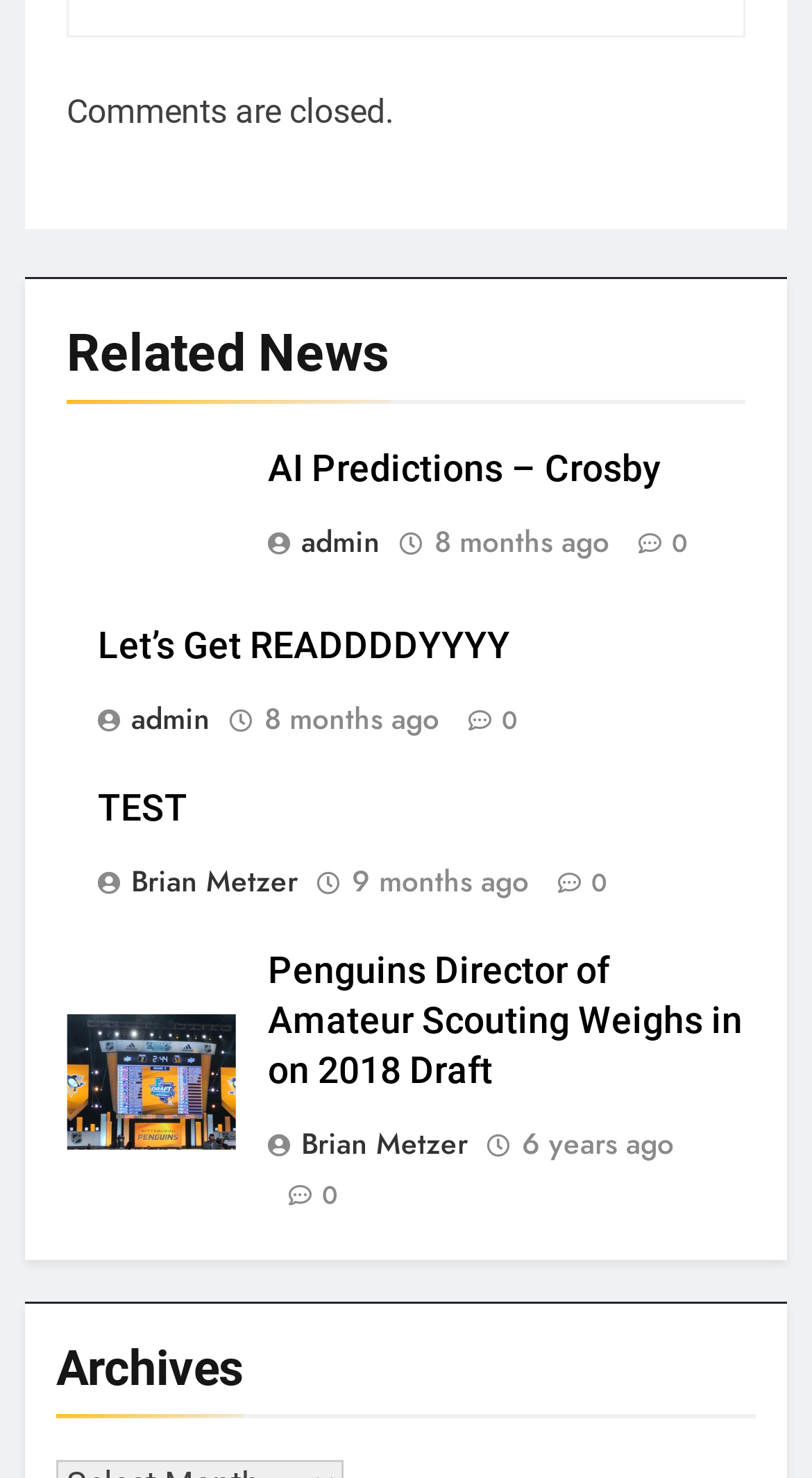Pinpoint the bounding box coordinates of the element you need to click to execute the following instruction: "Read more about the German Act on the Processing of Air Passenger Data". The bounding box should be represented by four float numbers between 0 and 1, in the format [left, top, right, bottom].

None